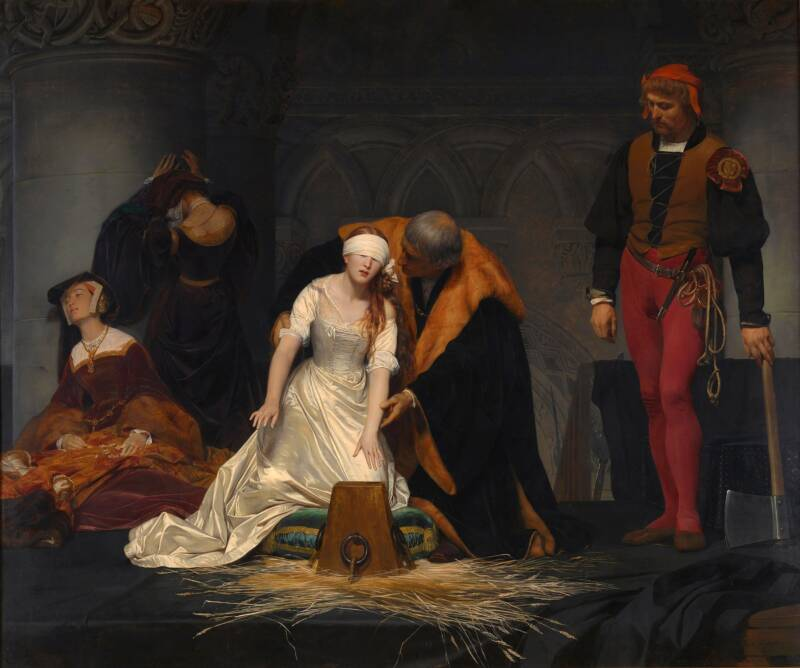Answer the question with a brief word or phrase:
What is the man in the red outfit holding?

An axe